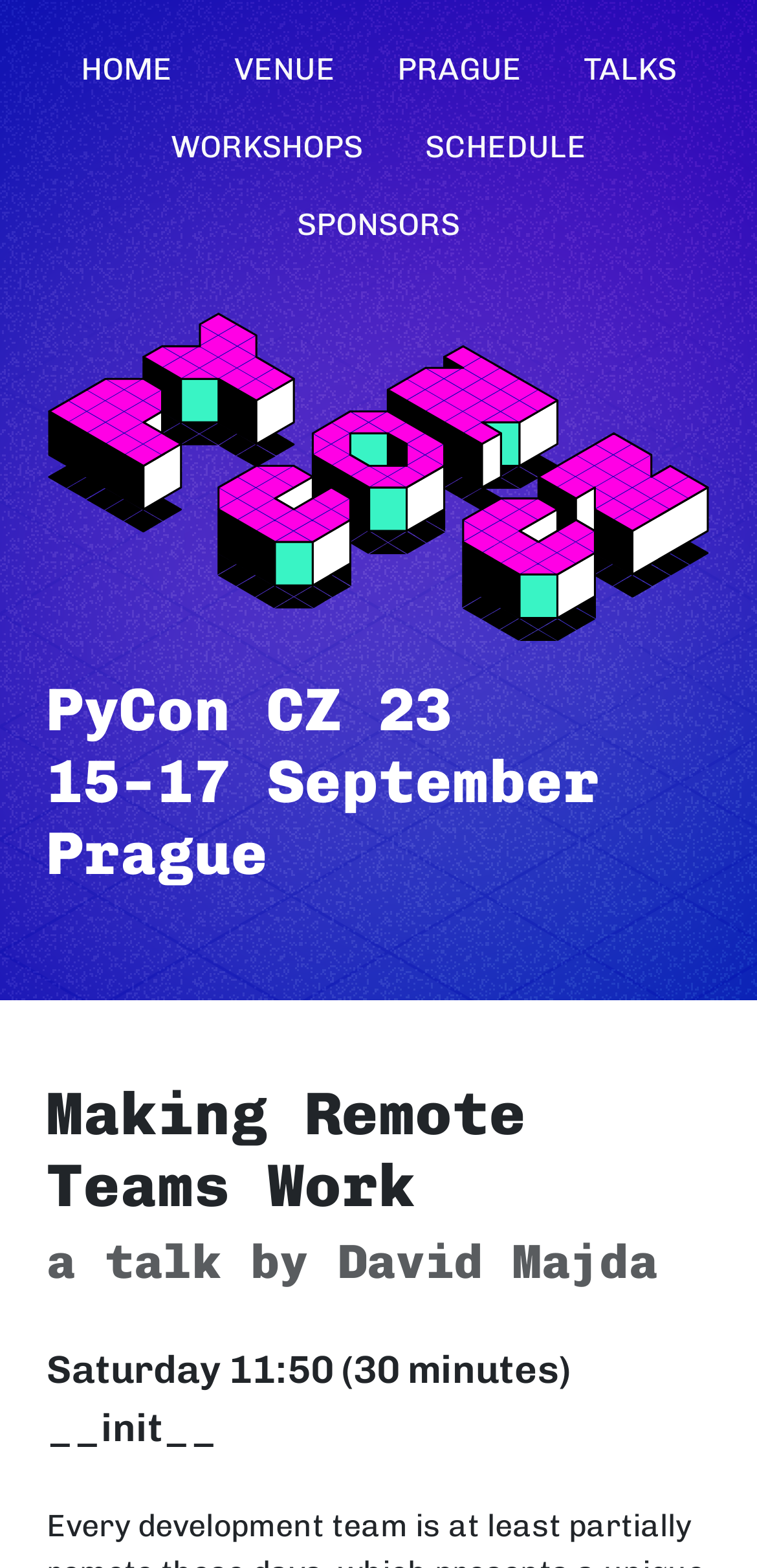Determine the bounding box coordinates of the element's region needed to click to follow the instruction: "view PyCon CZ website". Provide these coordinates as four float numbers between 0 and 1, formatted as [left, top, right, bottom].

[0.062, 0.198, 0.938, 0.41]